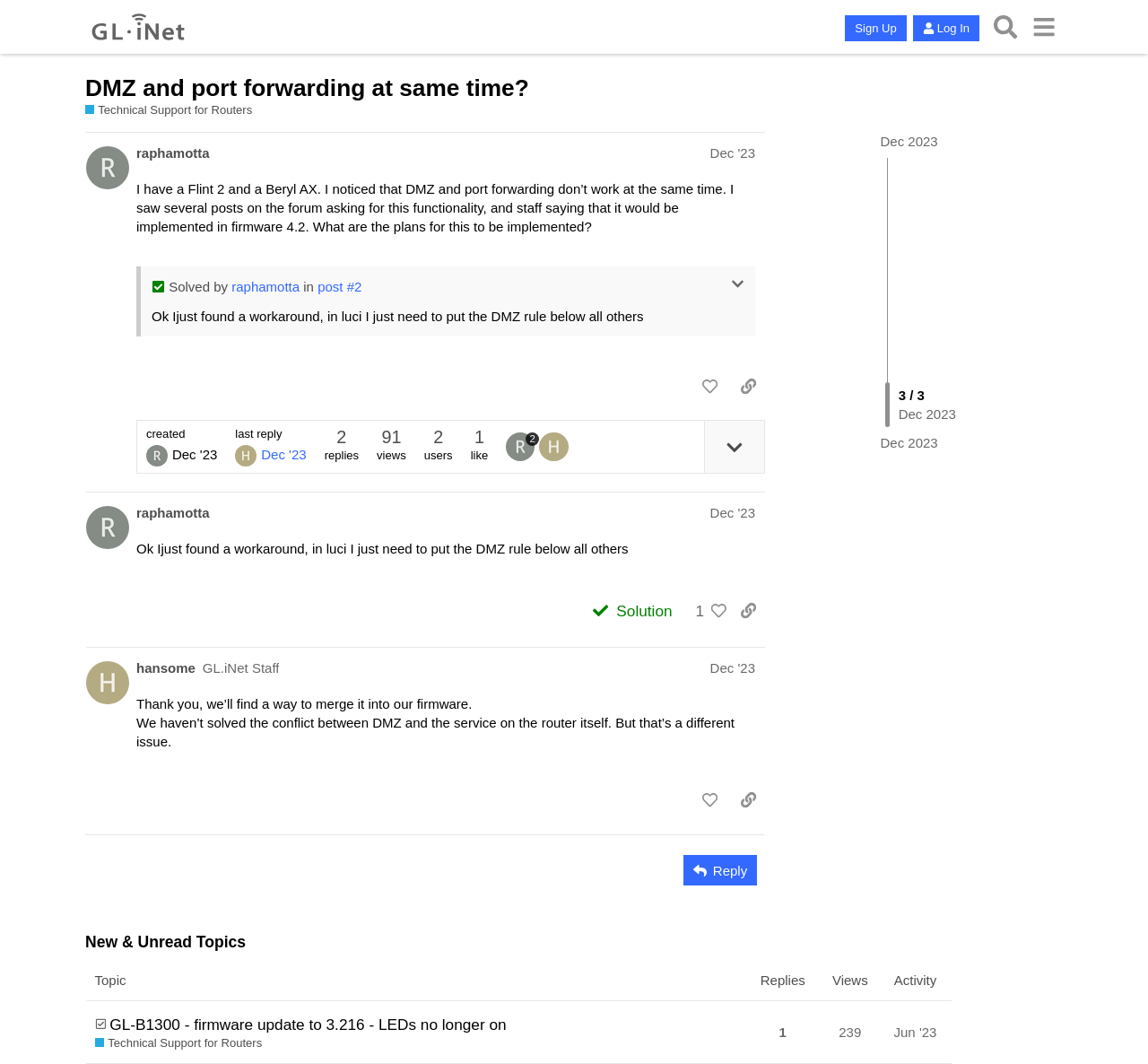Give a full account of the webpage's elements and their arrangement.

This webpage is a technical support forum for routers, specifically discussing the issue of DMZ and port forwarding not working at the same time. At the top, there is a header with a link to "GL.iNet" and buttons for "Sign Up" and "Log In" on the right side. Below the header, there is a search button and a menu button.

The main content of the page is divided into three sections, each representing a post from a different user. The first post, from "raphamotta", is at the top and has a heading with the user's name and the date "Dec '23". The post itself is a question about the issue, and there is a quote from another user below it. There are also buttons to "like" the post, copy a link to the post, and expand or collapse the topic details.

The second post, also from "raphamotta", is below the first one and has a similar structure. This post provides a workaround for the issue, and there is a button to "like" the post and copy a link to it.

The third post is from "hansome", a GL.iNet staff member, and is a response to the original question. The post thanks the user for the workaround and mentions that the company is working on a solution to the conflict between DMZ and the service on the router itself.

At the bottom of the page, there is a button to "Reply" to the topic, and a heading for "New & Unread Topics" with a table below it. The table has columns for "Topic", "Replies", "Views", and "Activity", and there is one row with no data.